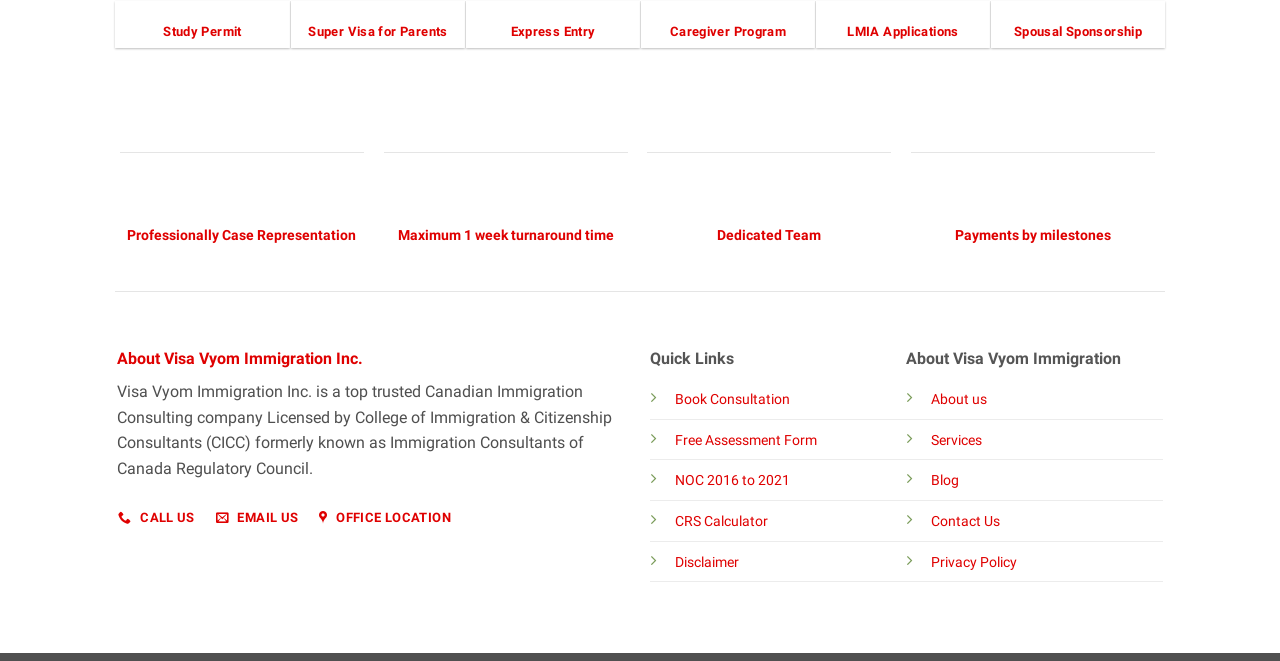Locate the bounding box coordinates of the element's region that should be clicked to carry out the following instruction: "Get a free assessment". The coordinates need to be four float numbers between 0 and 1, i.e., [left, top, right, bottom].

[0.527, 0.653, 0.638, 0.679]